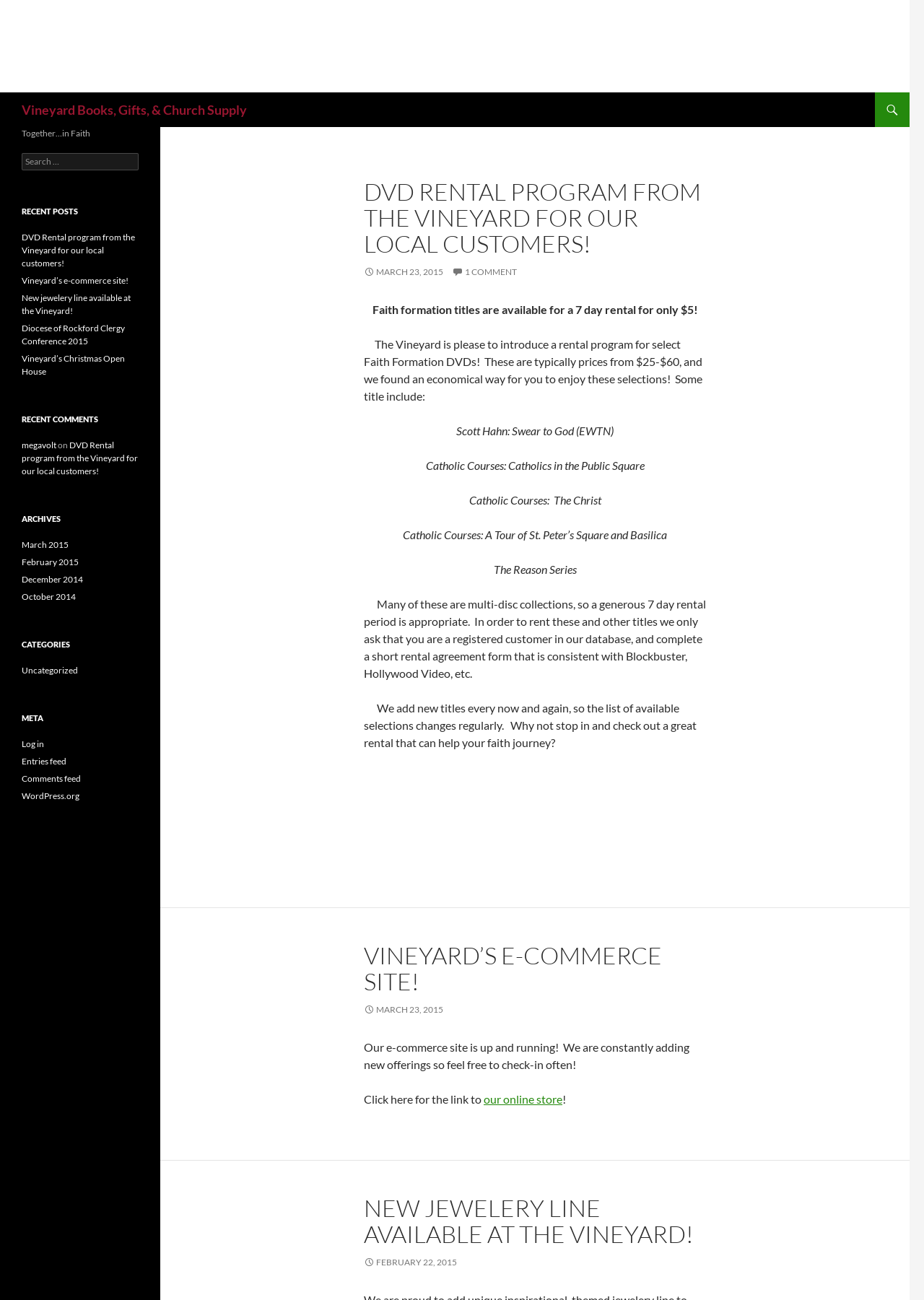Point out the bounding box coordinates of the section to click in order to follow this instruction: "Search for something".

[0.023, 0.118, 0.15, 0.131]